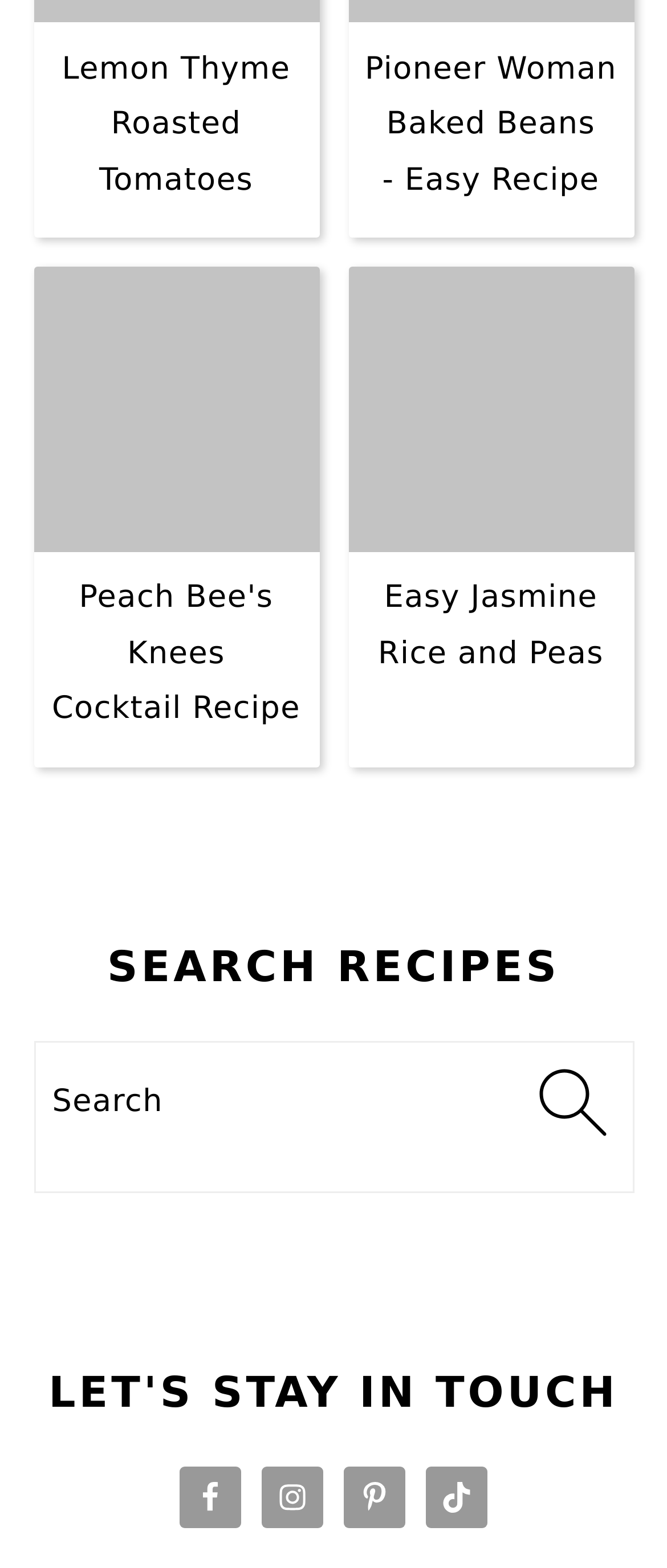Locate the bounding box coordinates of the clickable area to execute the instruction: "Explore Easy Jasmine Rice and Peas". Provide the coordinates as four float numbers between 0 and 1, represented as [left, top, right, bottom].

[0.522, 0.17, 0.95, 0.47]